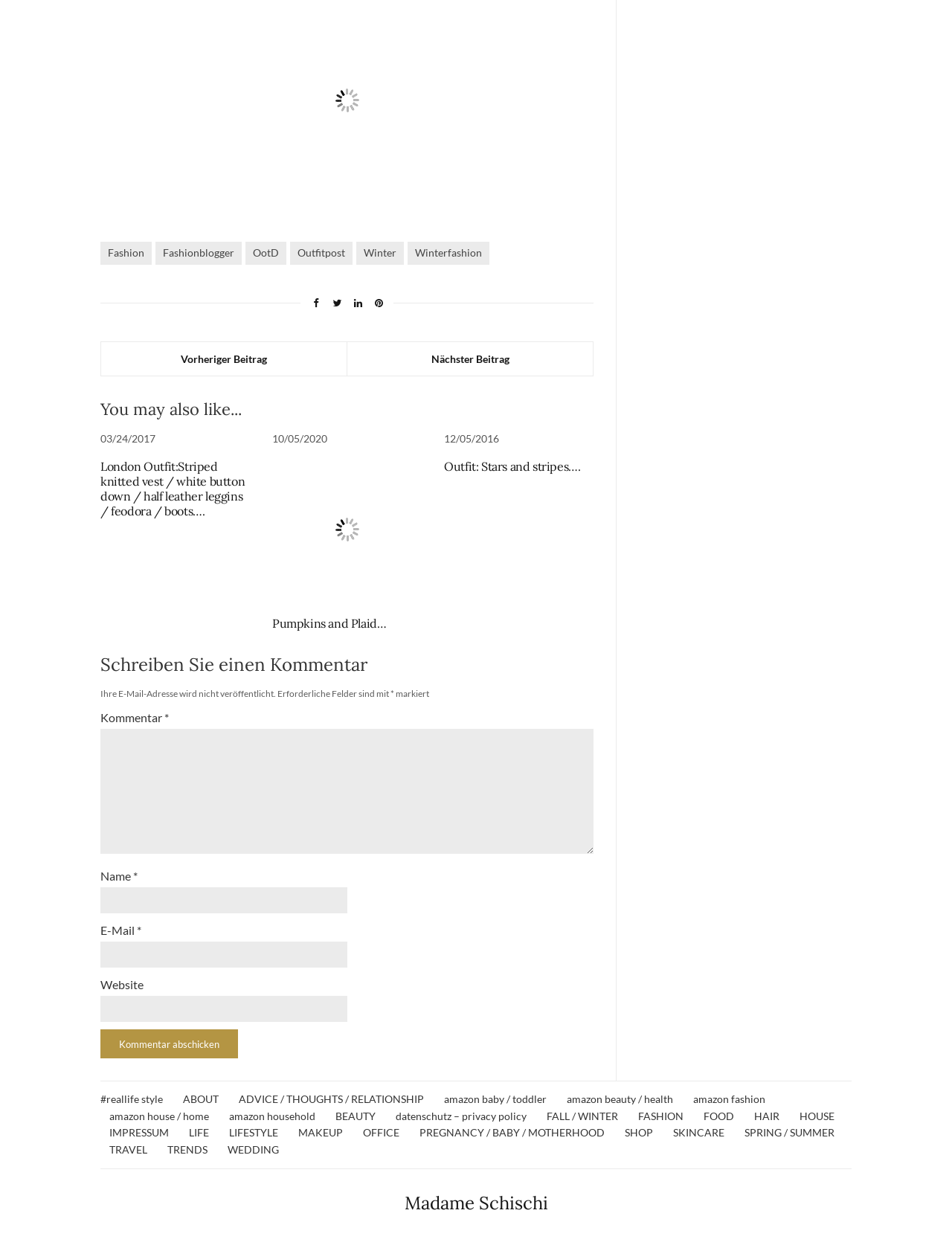Please identify the bounding box coordinates of the element on the webpage that should be clicked to follow this instruction: "Click on the 'Nächster Beitrag' link". The bounding box coordinates should be given as four float numbers between 0 and 1, formatted as [left, top, right, bottom].

[0.365, 0.274, 0.623, 0.301]